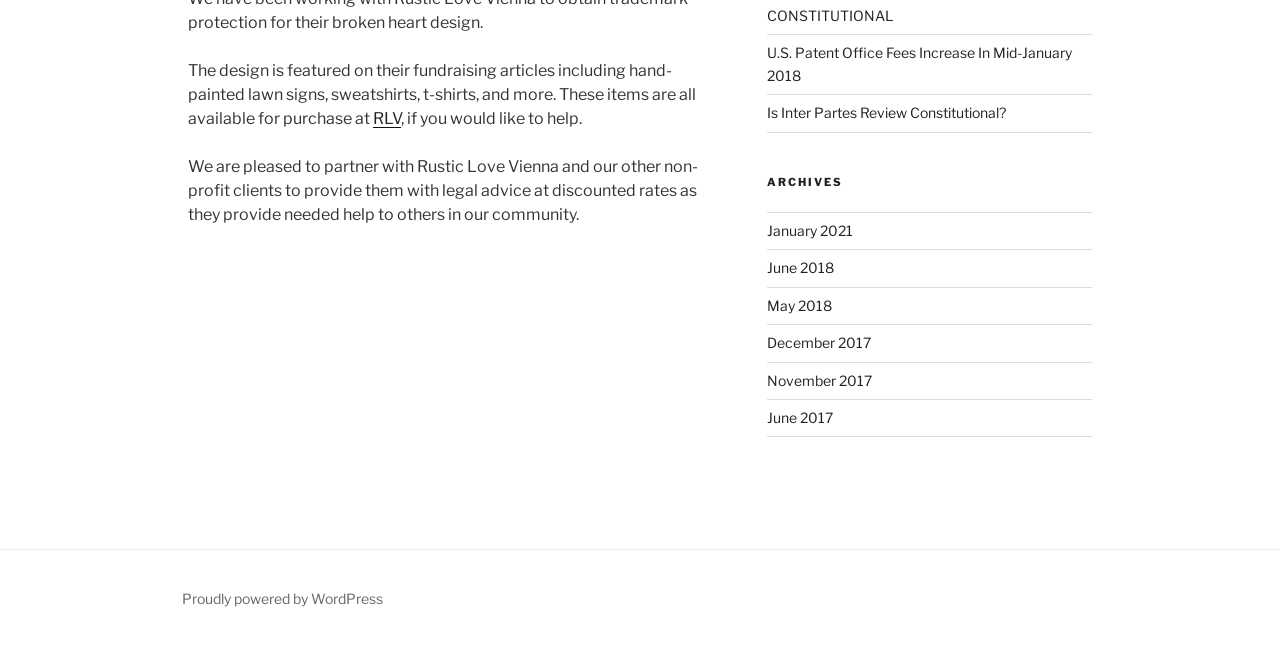Provide the bounding box coordinates of the HTML element this sentence describes: "January 2021".

[0.599, 0.344, 0.666, 0.37]